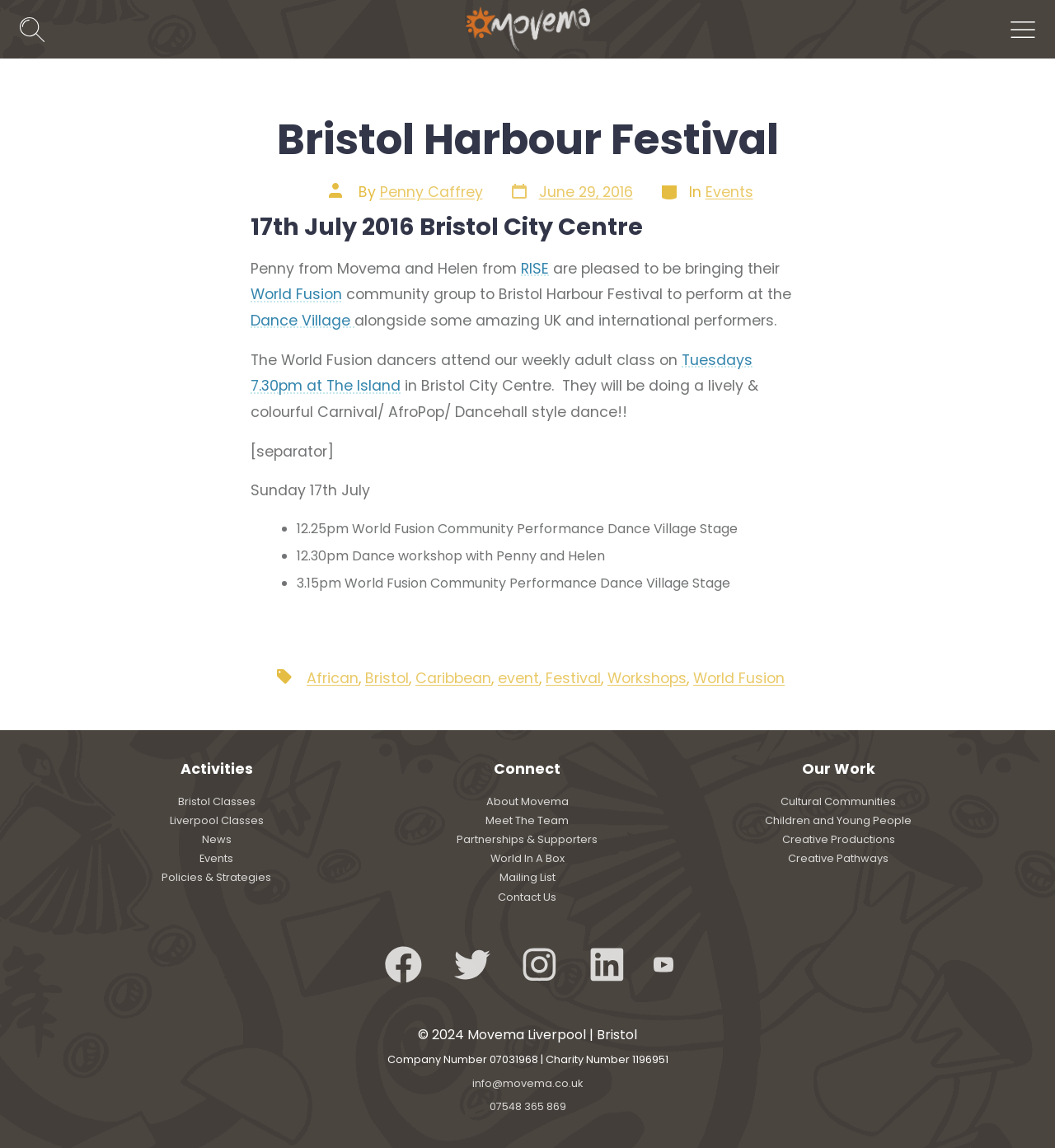Use the information in the screenshot to answer the question comprehensively: Who are the authors of the article?

The authors of the article can be found in the 'Post author' section, which is located below the heading 'Bristol Harbour Festival'. The link 'Penny Caffrey' is the author of the article.